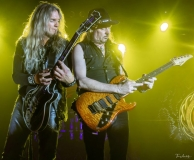How many guitarists are featured in the image?
Based on the image, answer the question with as much detail as possible.

The caption explicitly states that the image captures a dynamic moment from a live performance featuring two guitarists, members of the band Whitesnake, which indicates that there are two guitarists in the image.